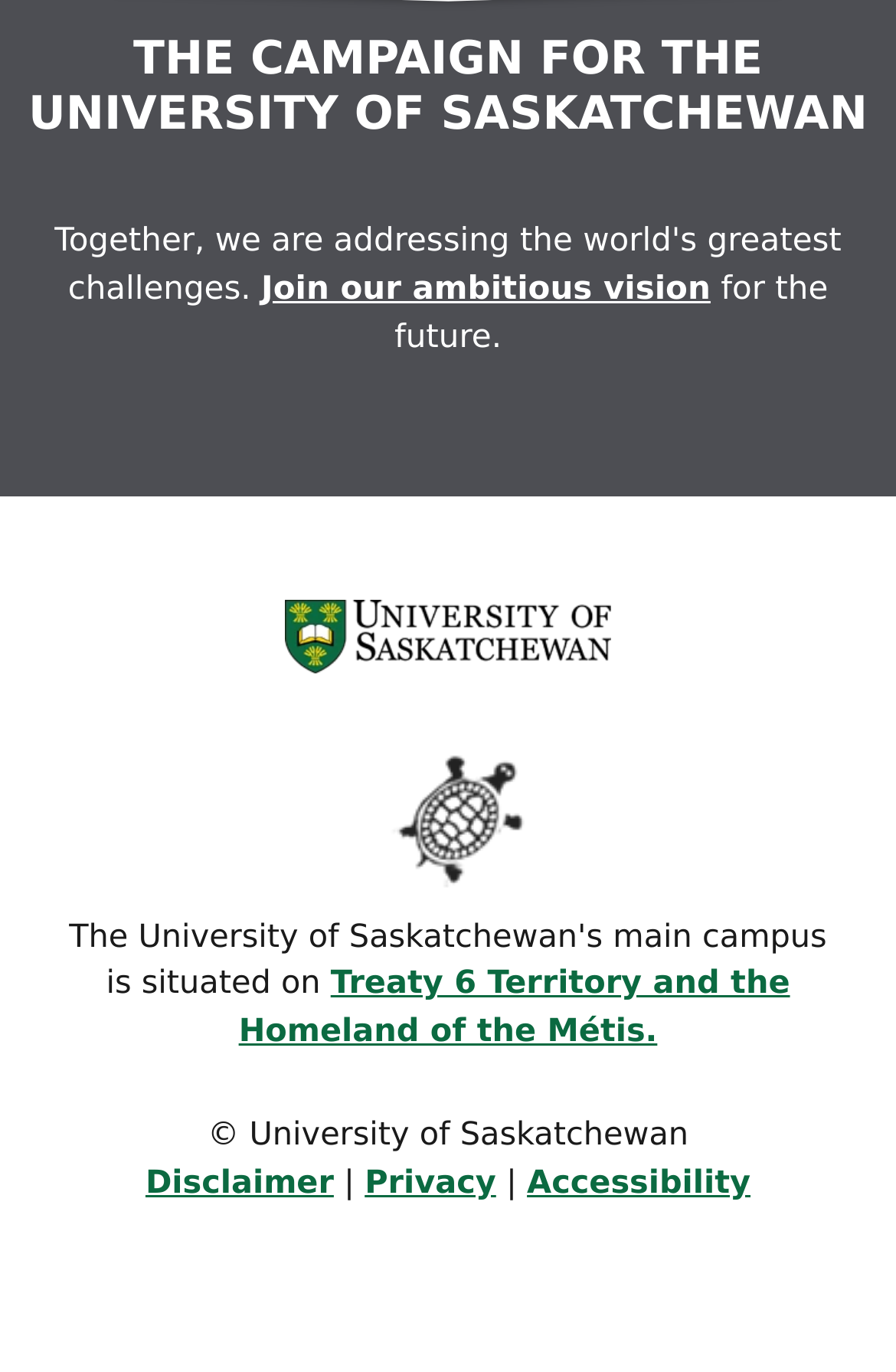Find the bounding box of the UI element described as: "Join our ambitious vision". The bounding box coordinates should be given as four float values between 0 and 1, i.e., [left, top, right, bottom].

[0.291, 0.197, 0.793, 0.224]